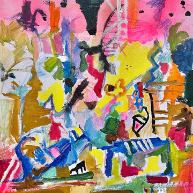Thoroughly describe what you see in the image.

The image depicts a vibrant and abstract painting titled "Day 2" by artist Jeffry Cantu. The artwork is characterized by a lively interplay of colors, featuring bold brushstrokes in hues of pink, yellow, green, and blue. The composition is dynamic, with various shapes and forms that suggest movement and energy, embodying a sense of joy and creativity. This piece is part of a collection showcasing Cantu's unique artistic style, inviting viewers to explore the emotional resonance and visual complexity inherent in modern abstract art.